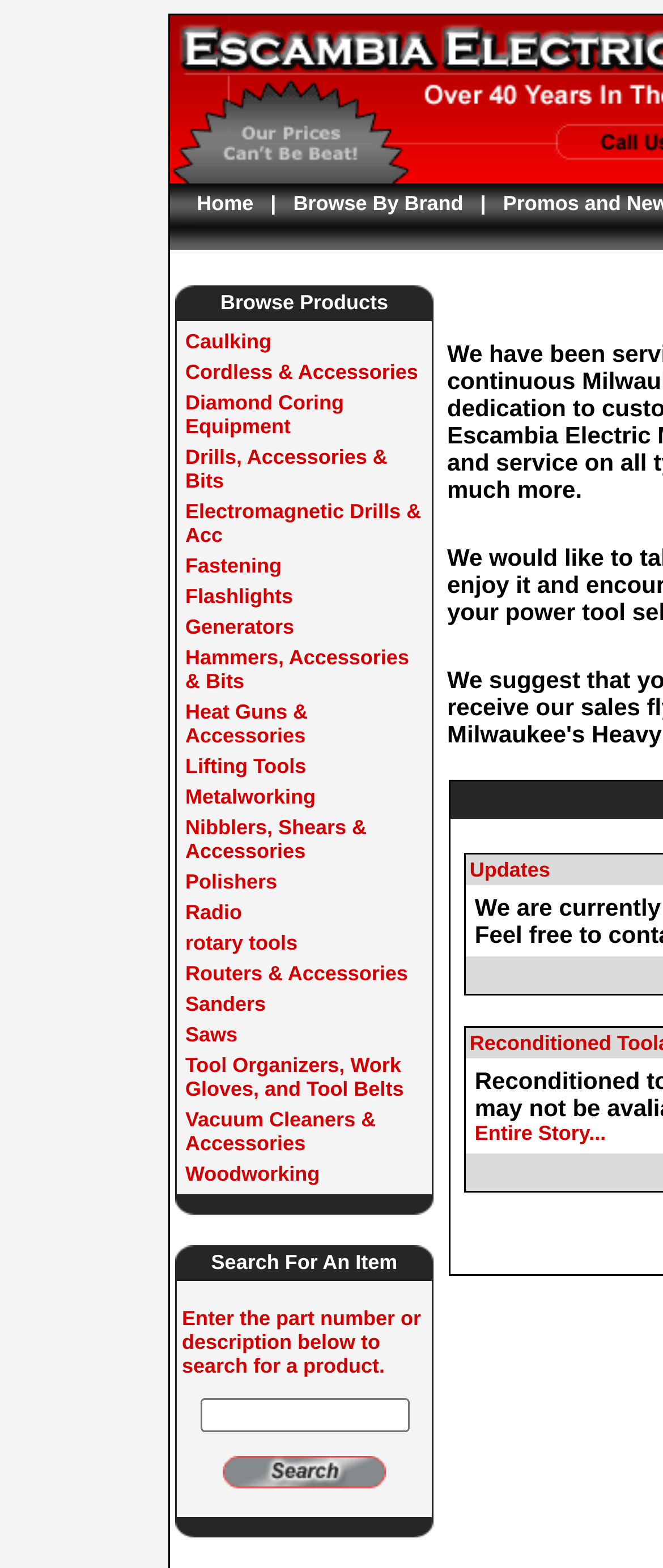How many subcategories are listed under Browse Products?
Based on the image, answer the question in a detailed manner.

By examining the webpage structure, I count 14 subcategories listed under Browse Products, including Caulking, Cordless & Accessories, Diamond Coring Equipment, and others.